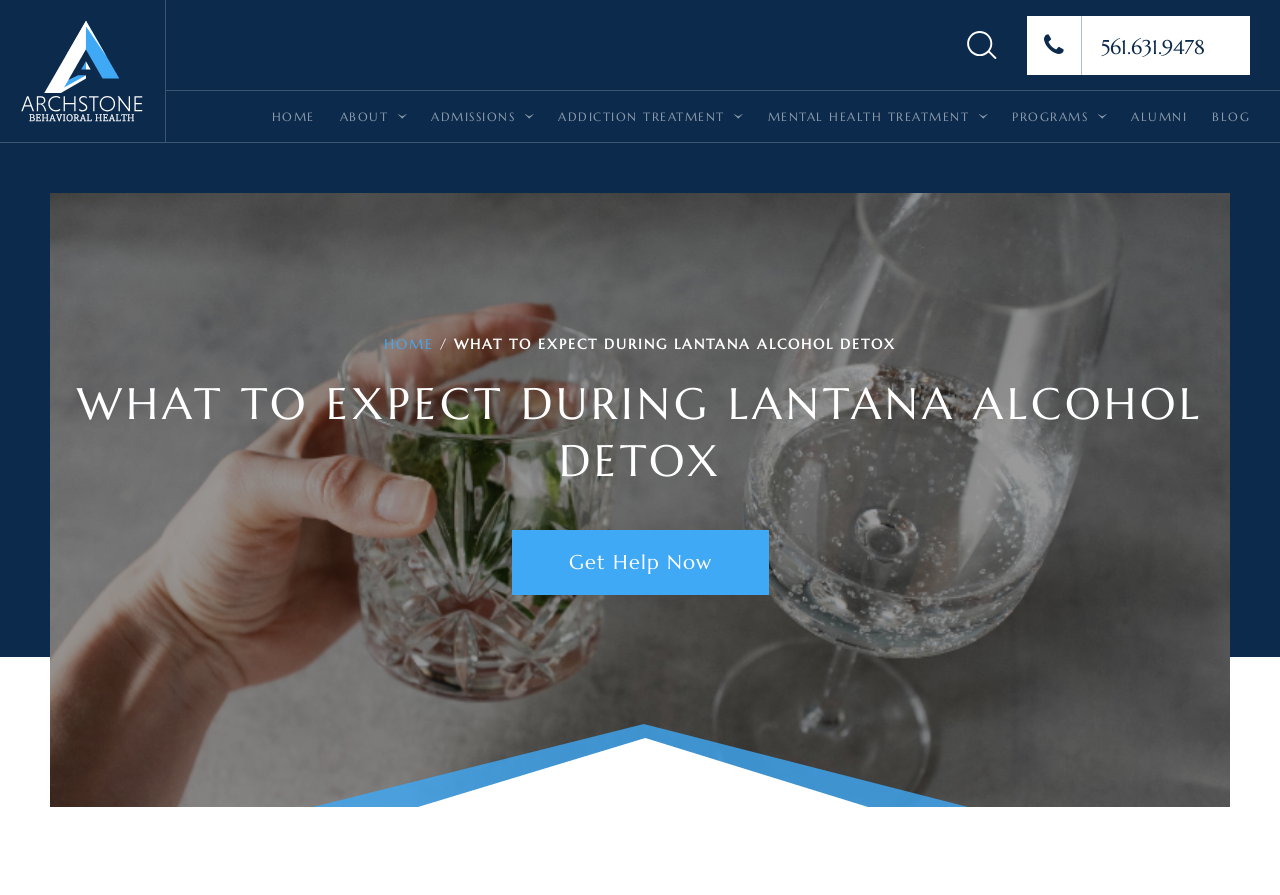Identify the bounding box of the UI component described as: "Mental Health Treatment".

[0.6, 0.099, 0.757, 0.161]